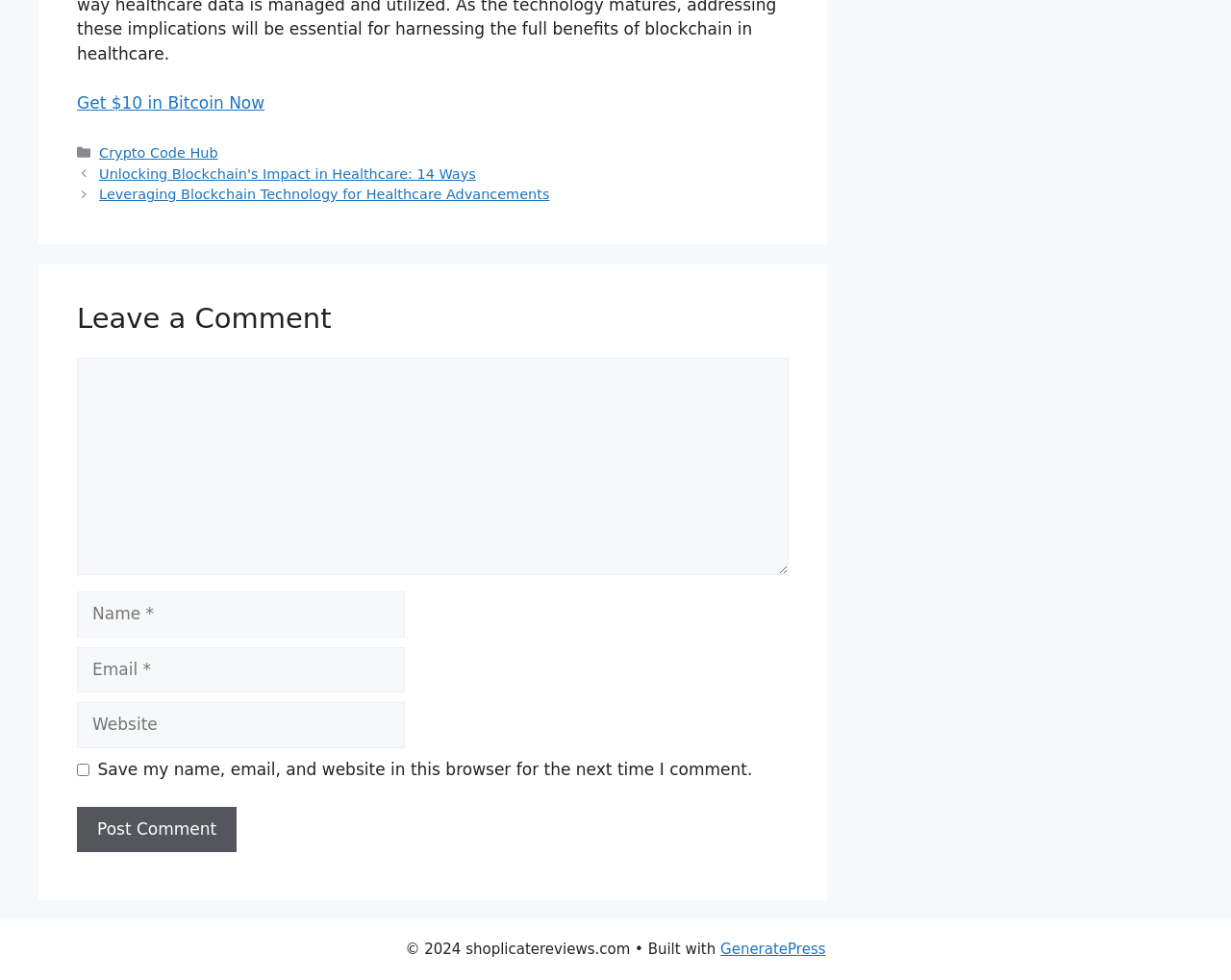What is required to leave a comment?
Look at the image and answer with only one word or phrase.

Name and Email